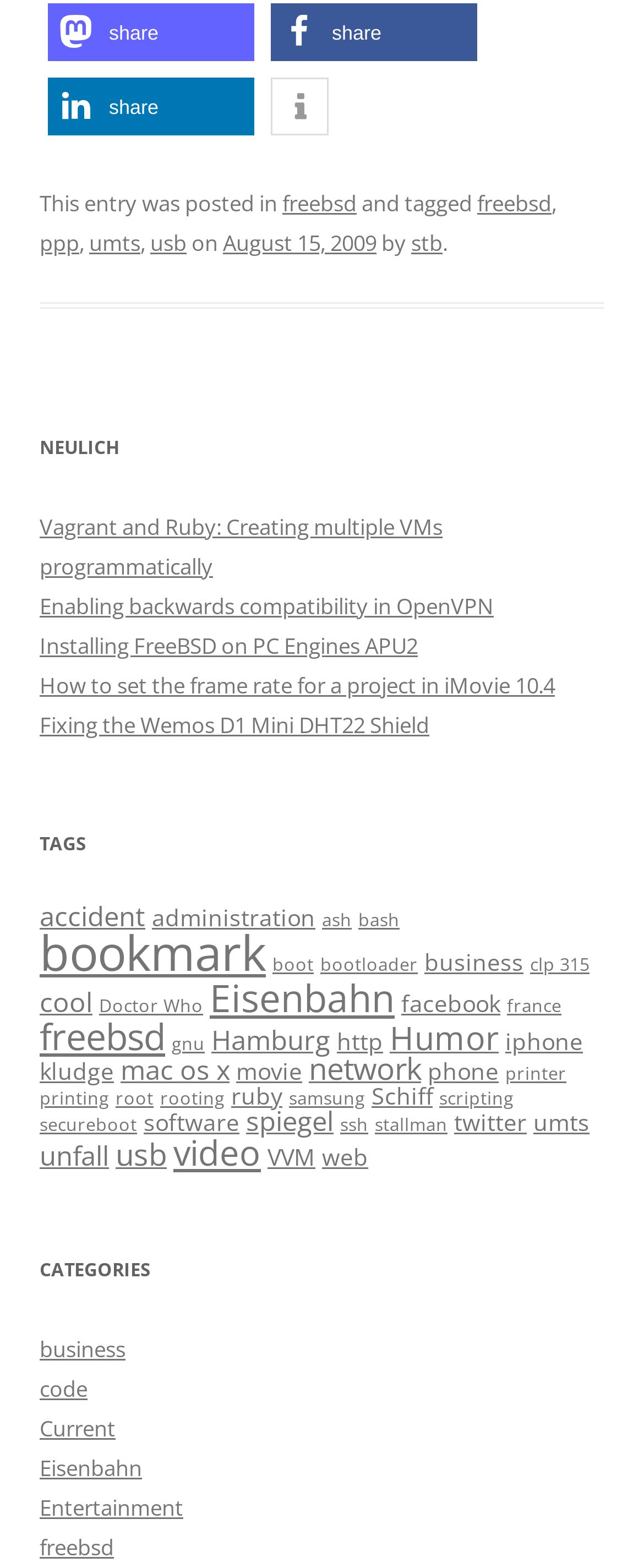Find the bounding box coordinates of the clickable element required to execute the following instruction: "View the 'Vagrant and Ruby: Creating multiple VMs programmatically' article". Provide the coordinates as four float numbers between 0 and 1, i.e., [left, top, right, bottom].

[0.062, 0.326, 0.687, 0.371]